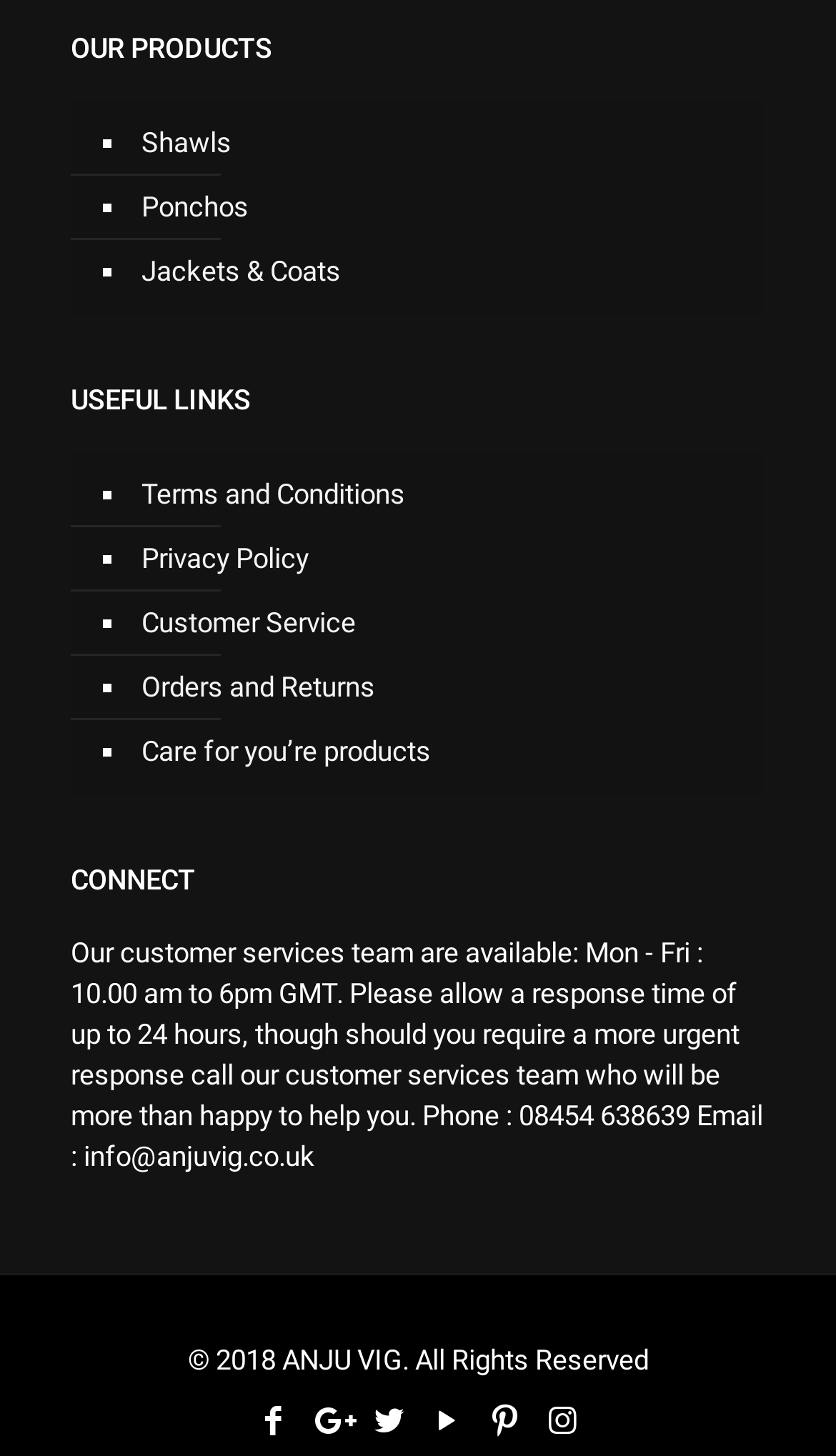How many social media links are available? Examine the screenshot and reply using just one word or a brief phrase.

6